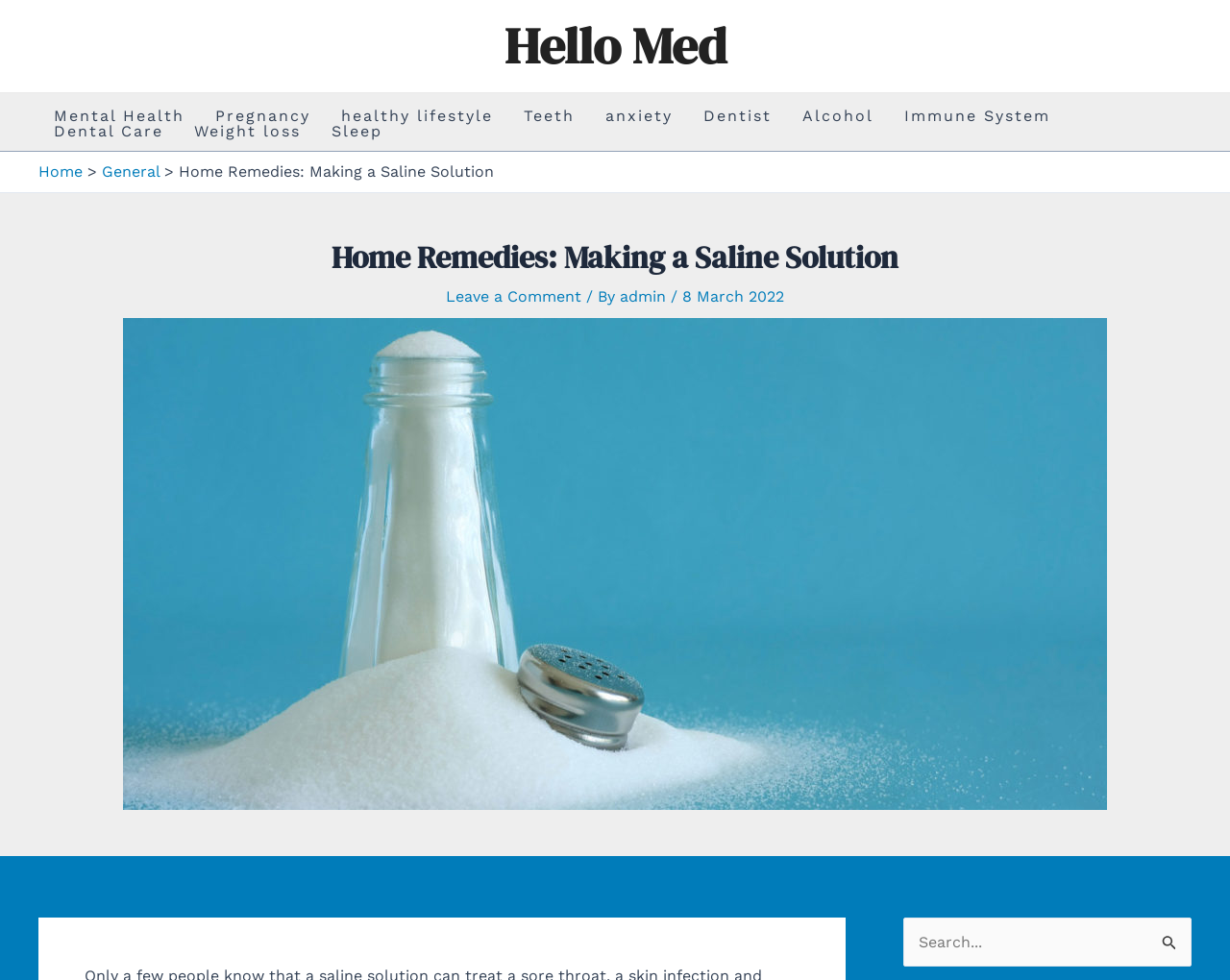Please determine the bounding box coordinates of the element to click in order to execute the following instruction: "visit Mental Health category". The coordinates should be four float numbers between 0 and 1, specified as [left, top, right, bottom].

[0.031, 0.111, 0.162, 0.127]